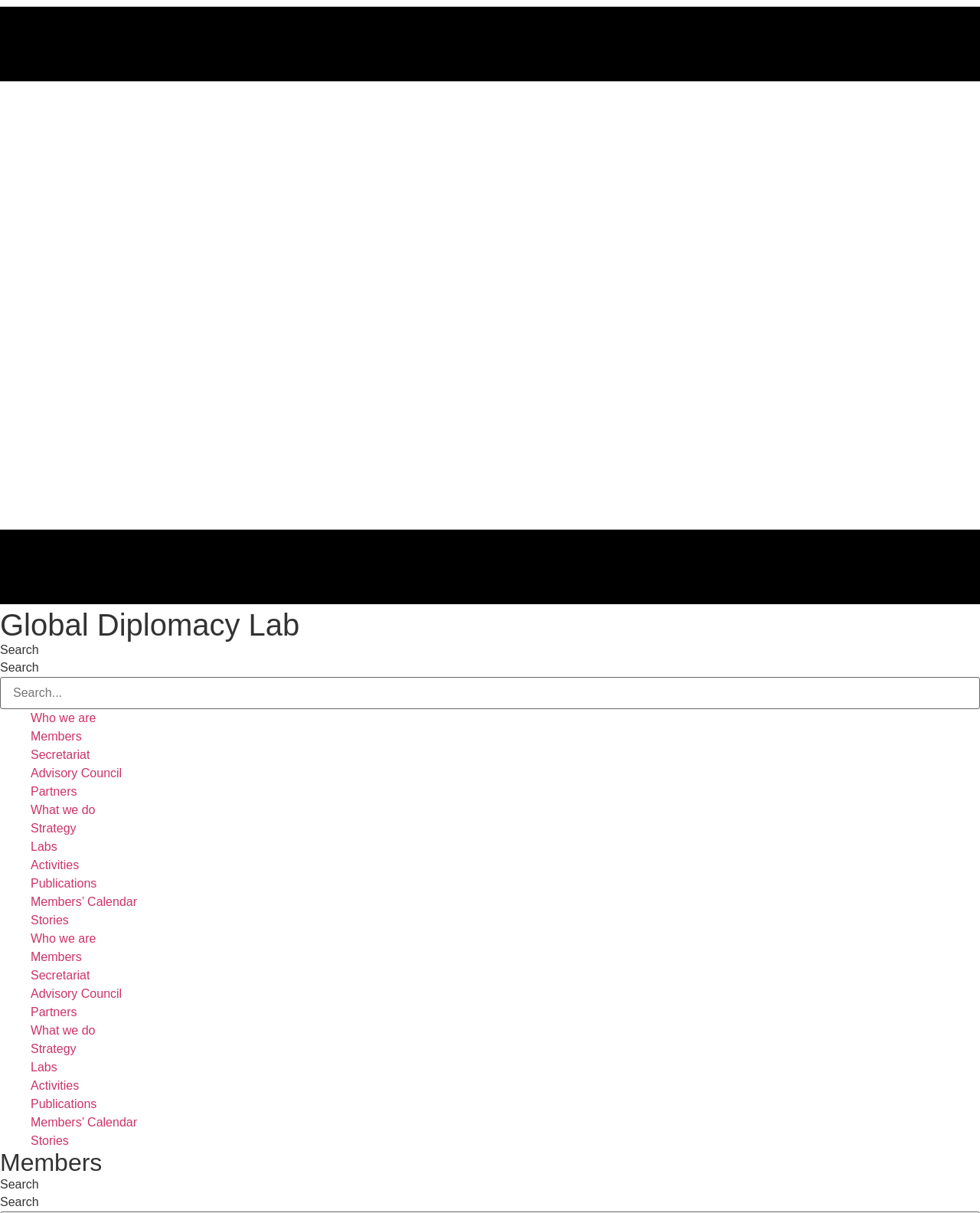Use a single word or phrase to answer the question:
Is there a way to search within the 'Members' section?

Yes